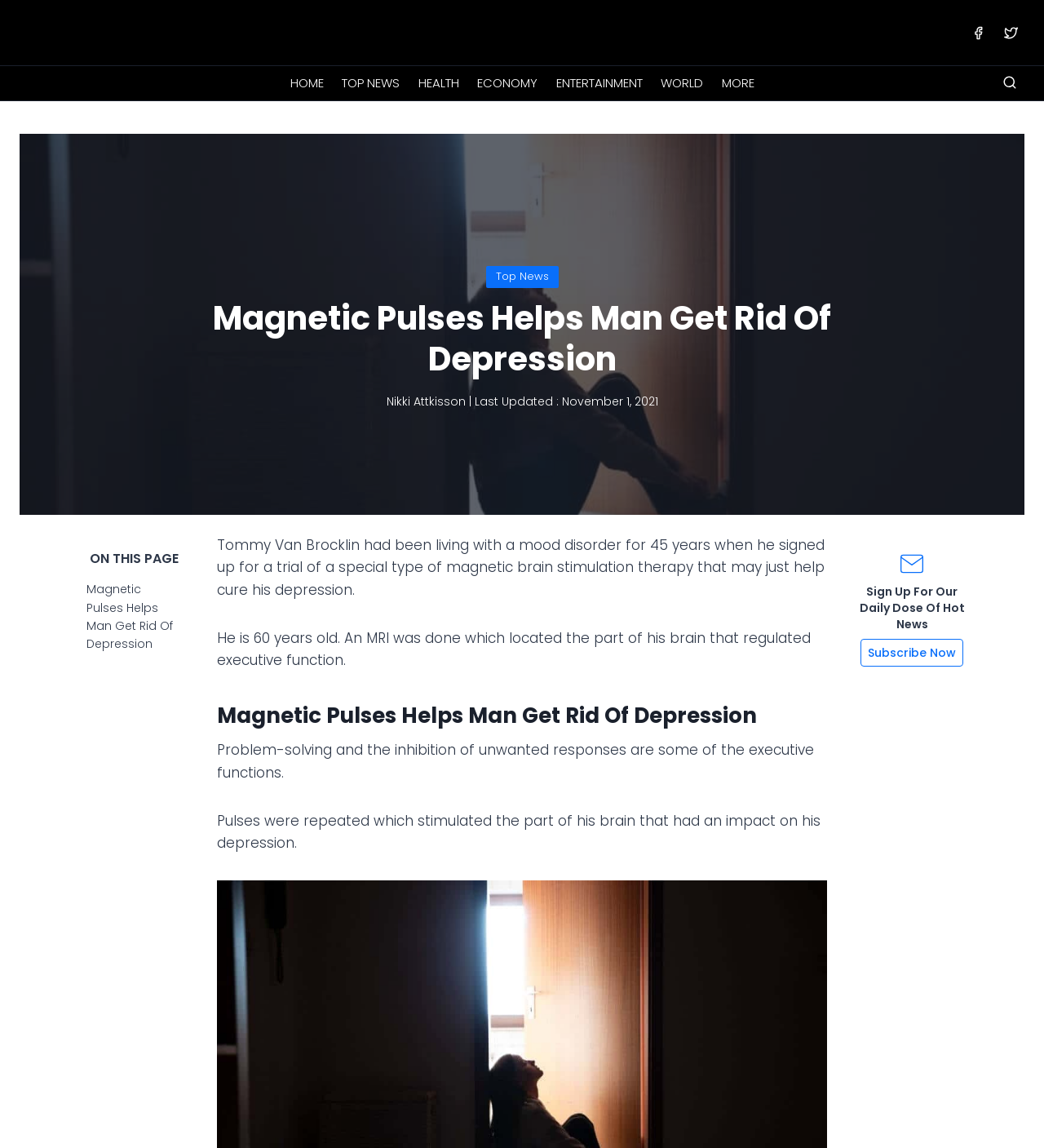What is Tommy Van Brocklin's age?
Please provide a single word or phrase as your answer based on the image.

60